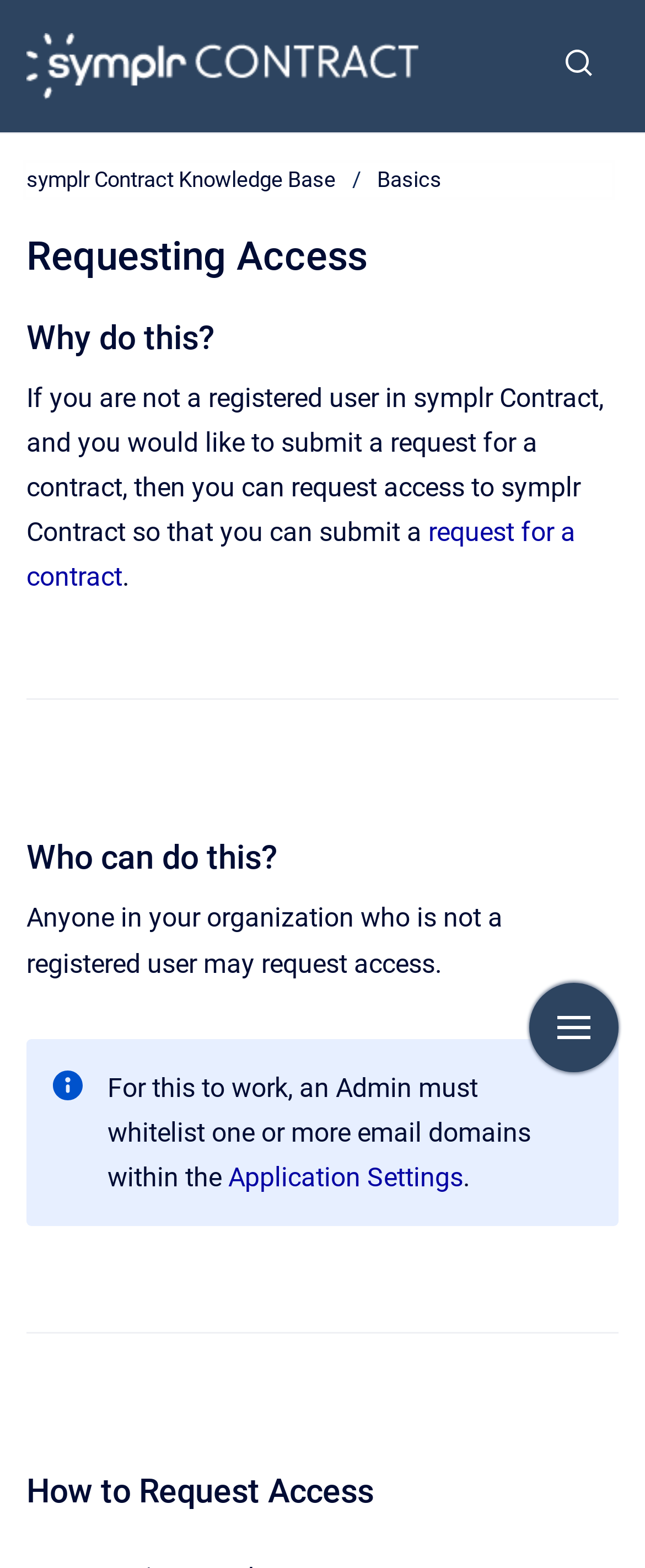Using the image as a reference, answer the following question in as much detail as possible:
How many sections are there on this webpage?

Based on the webpage structure, there are four main sections: 'Why do this?', 'Who can do this?', 'How to Request Access', and a separator section. These sections are separated by horizontal lines and have distinct headings.